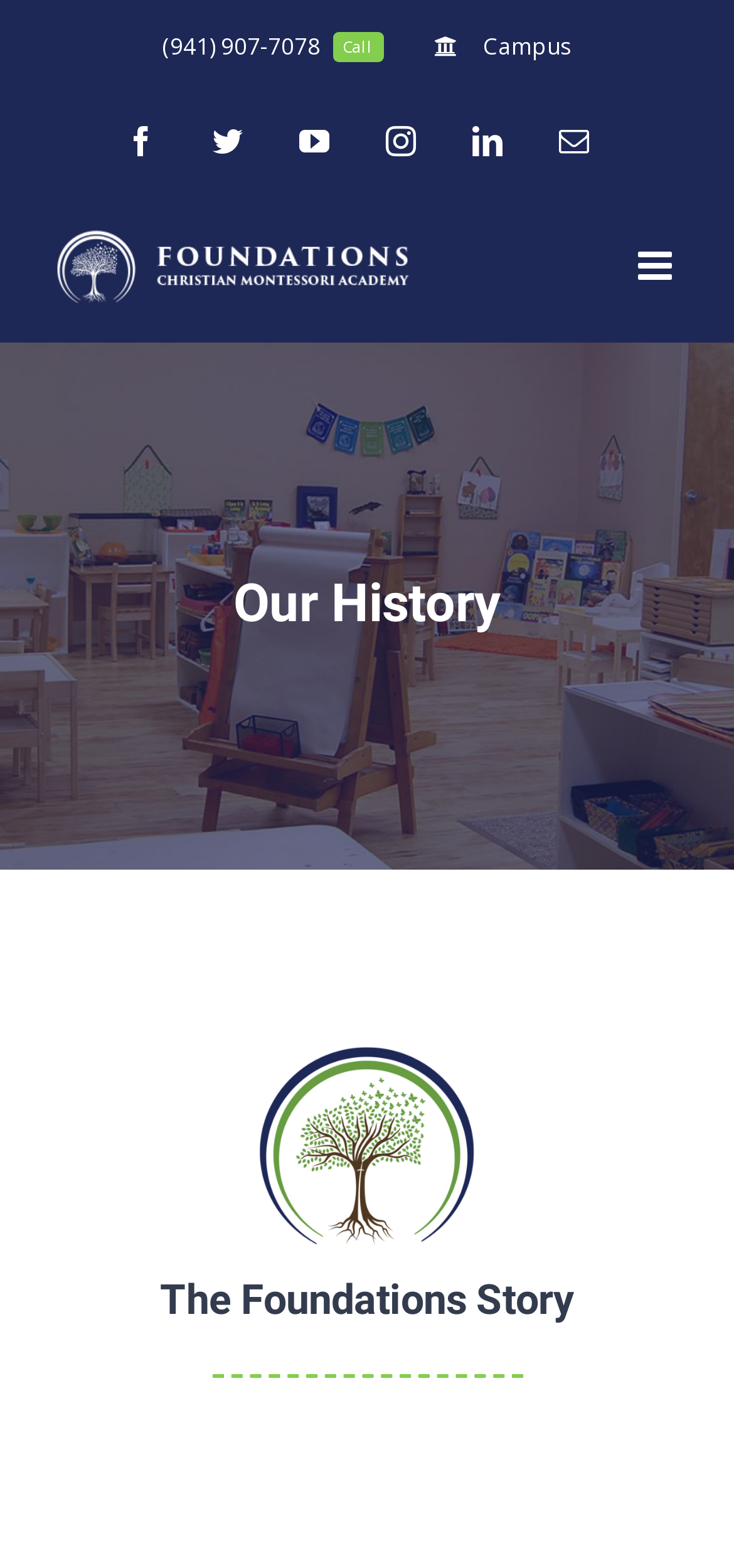Provide the bounding box coordinates of the area you need to click to execute the following instruction: "Call the school".

[0.188, 0.0, 0.556, 0.06]